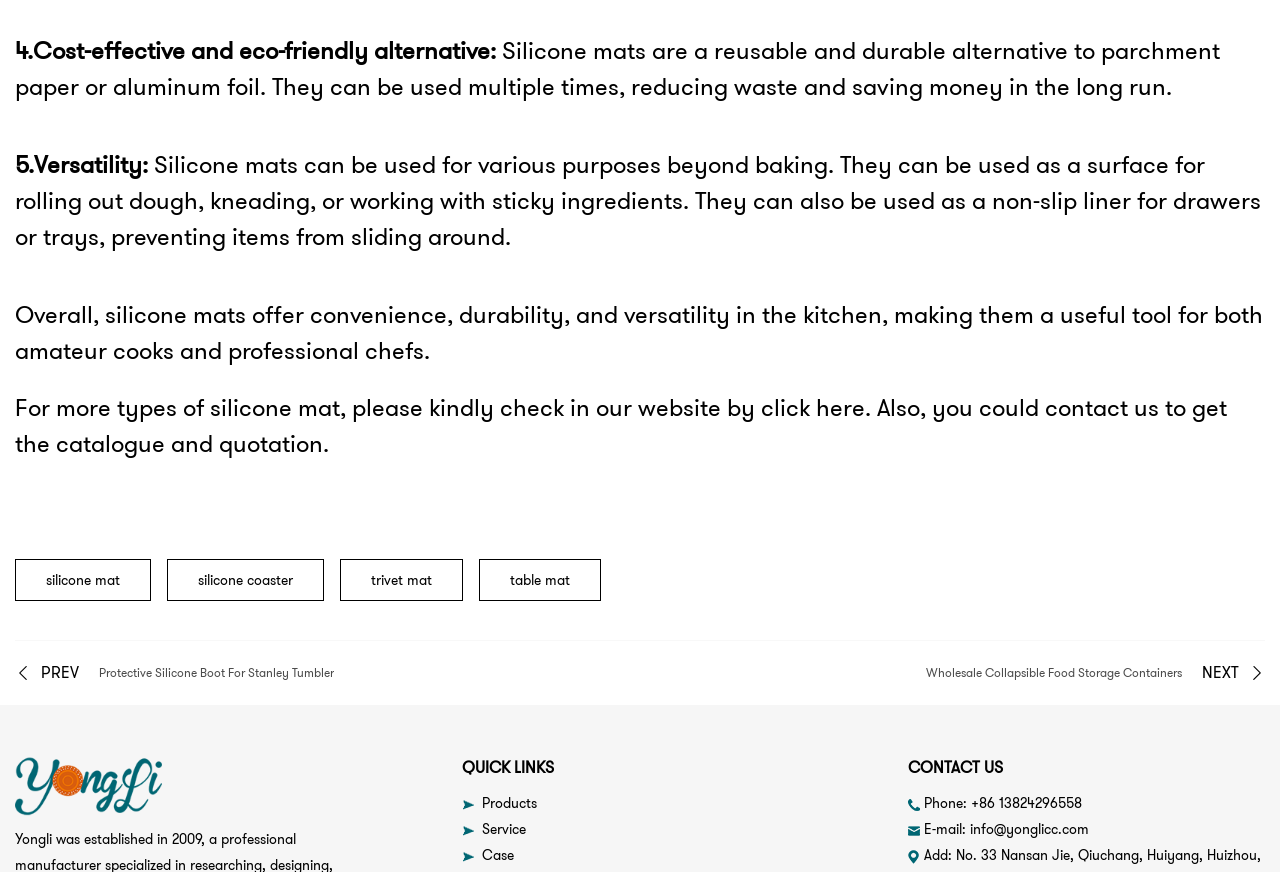Identify the bounding box coordinates of the part that should be clicked to carry out this instruction: "Click to view products".

[0.373, 0.909, 0.419, 0.932]